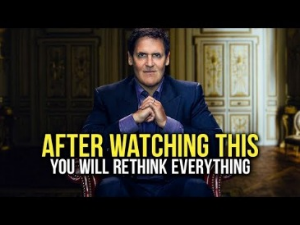Paint a vivid picture with your description of the image.

The image features a man seated confidently in a luxurious setting, surrounded by ornate decor that suggests elegance and wealth. He is dressed in a stylish outfit, exuding a relaxed yet assertive demeanor with his hands clasped together. Bold text overlays the image, stating, "AFTER WATCHING THIS YOU WILL RETHINK EVERYTHING," indicating a compelling message likely aimed at encouraging viewers to reflect deeply on their perspectives or beliefs. This visual suggests a blend of inspiration and motivation, possibly relating to business, self-improvement, or strategic thinking, and aims to captivate the audience's attention effectively.